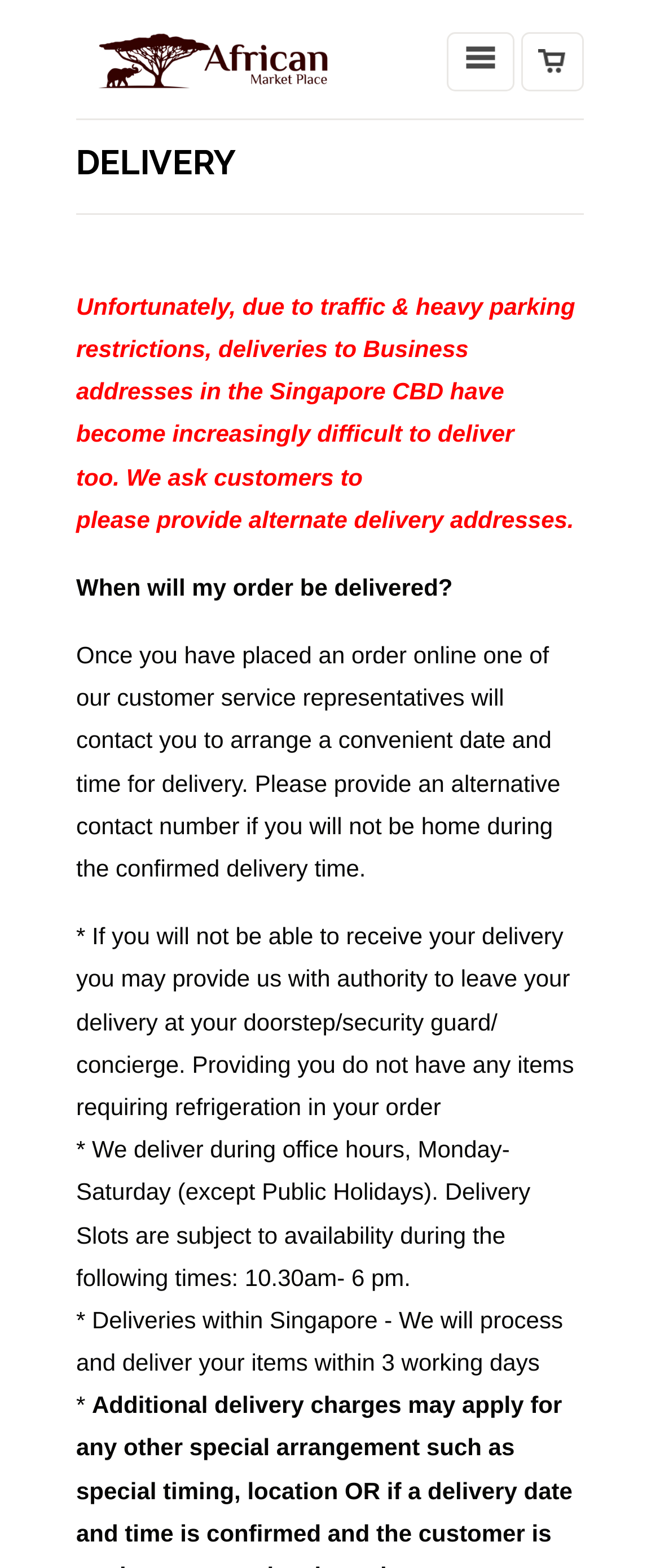What is the time frame for delivery slots?
Utilize the image to construct a detailed and well-explained answer.

According to the webpage, the time frame for delivery slots is between 10.30am and 6 pm, as mentioned in the text '* We deliver during office hours, Monday- Saturday (except Public Holidays). Delivery Slots are subject to availability during the following times: 10.30am- 6 pm.'